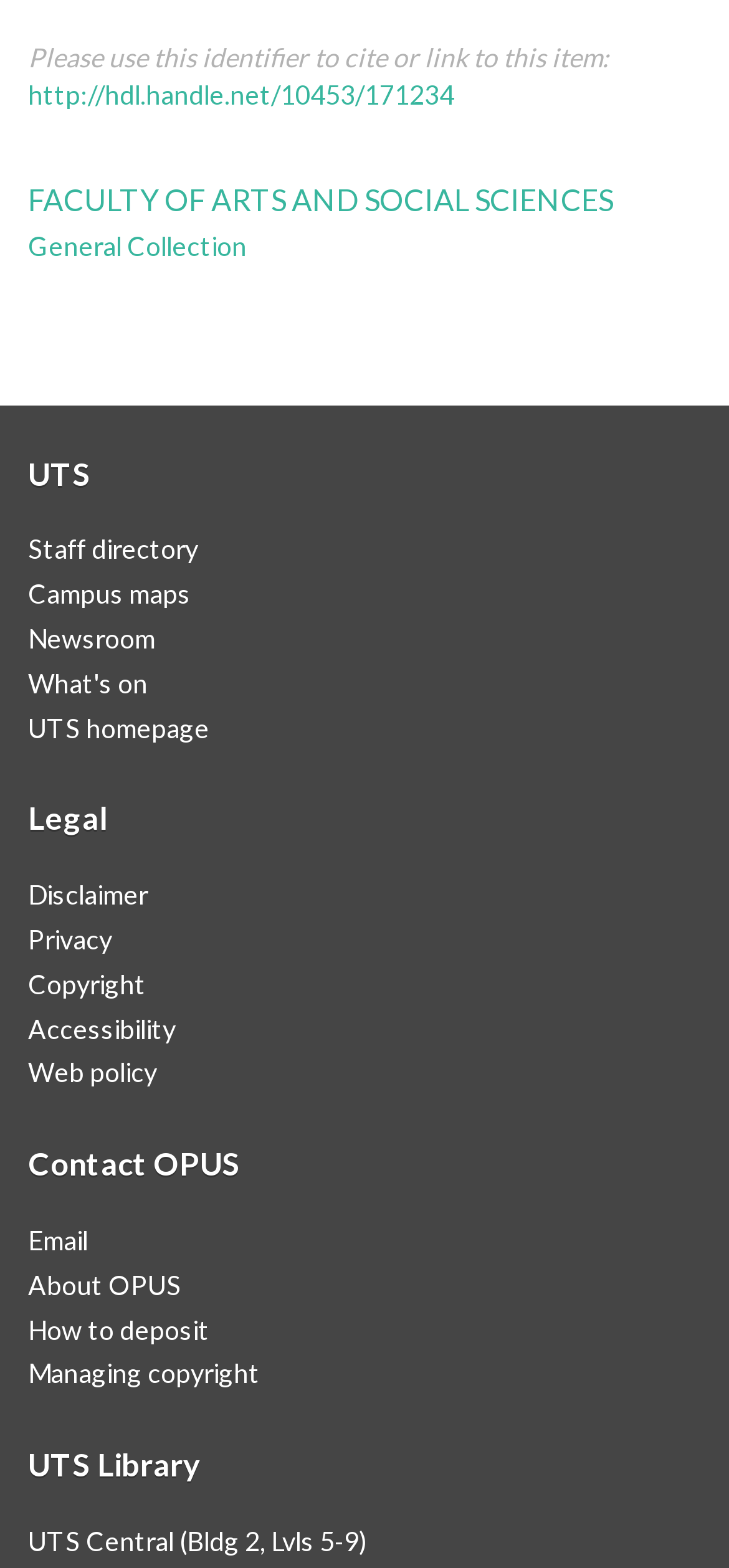Please find and report the bounding box coordinates of the element to click in order to perform the following action: "Learn about depositing in OPUS". The coordinates should be expressed as four float numbers between 0 and 1, in the format [left, top, right, bottom].

[0.038, 0.837, 0.287, 0.858]